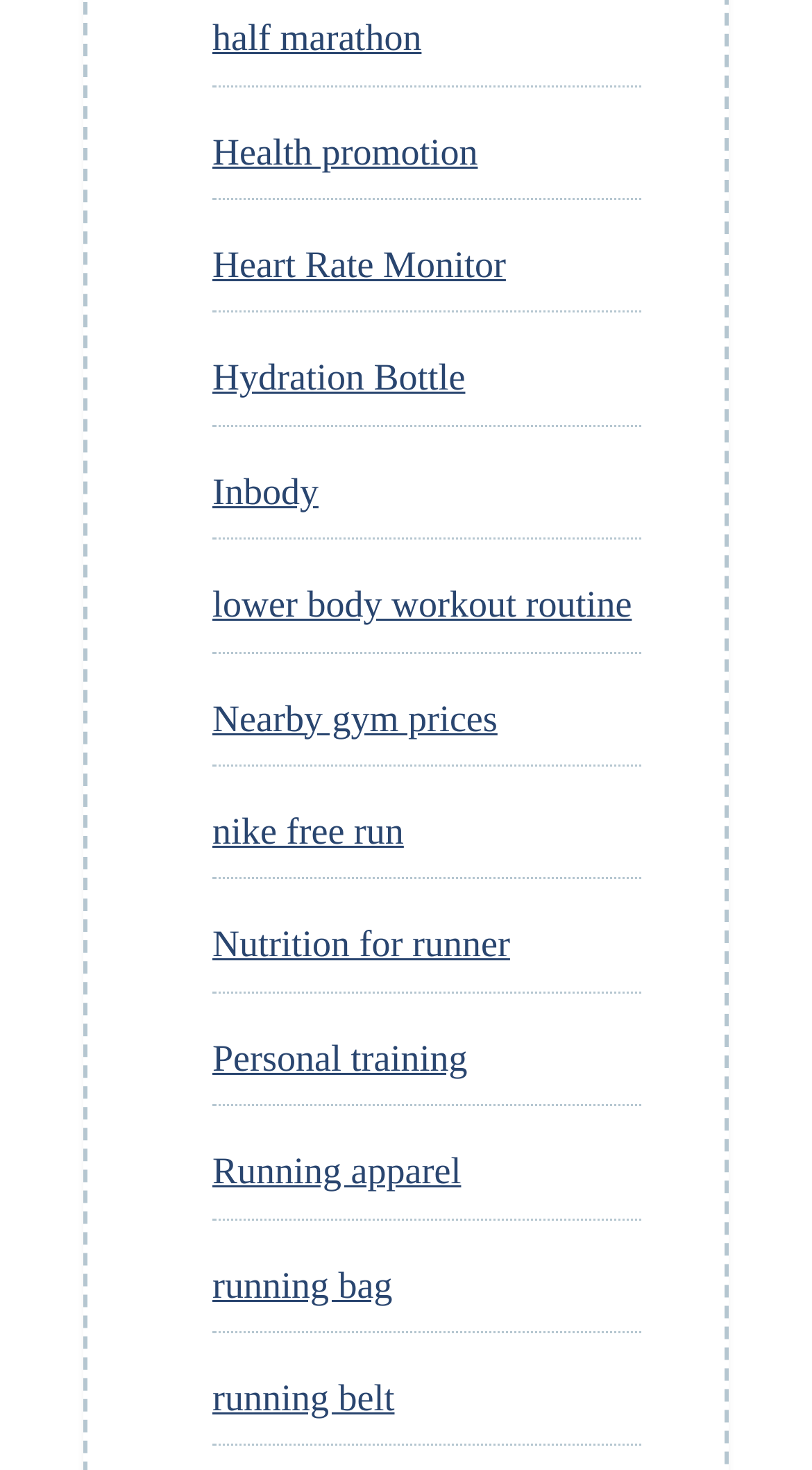Kindly determine the bounding box coordinates for the clickable area to achieve the given instruction: "view running bag".

[0.262, 0.86, 0.483, 0.888]